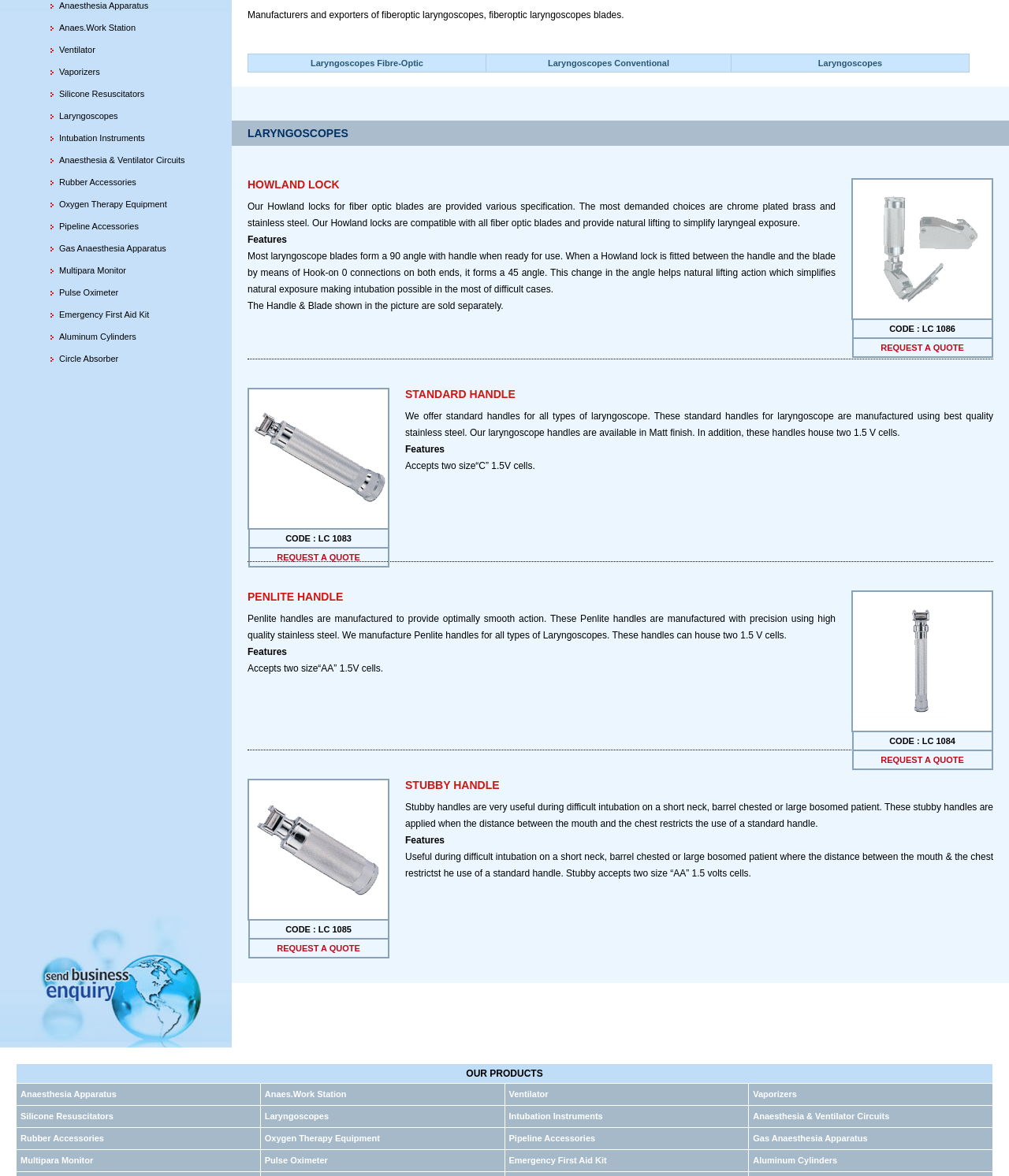Given the element description Anaesthesia & Ventilator Circuits, predict the bounding box coordinates for the UI element in the webpage screenshot. The format should be (top-left x, top-left y, bottom-right x, bottom-right y), and the values should be between 0 and 1.

[0.746, 0.945, 0.881, 0.953]